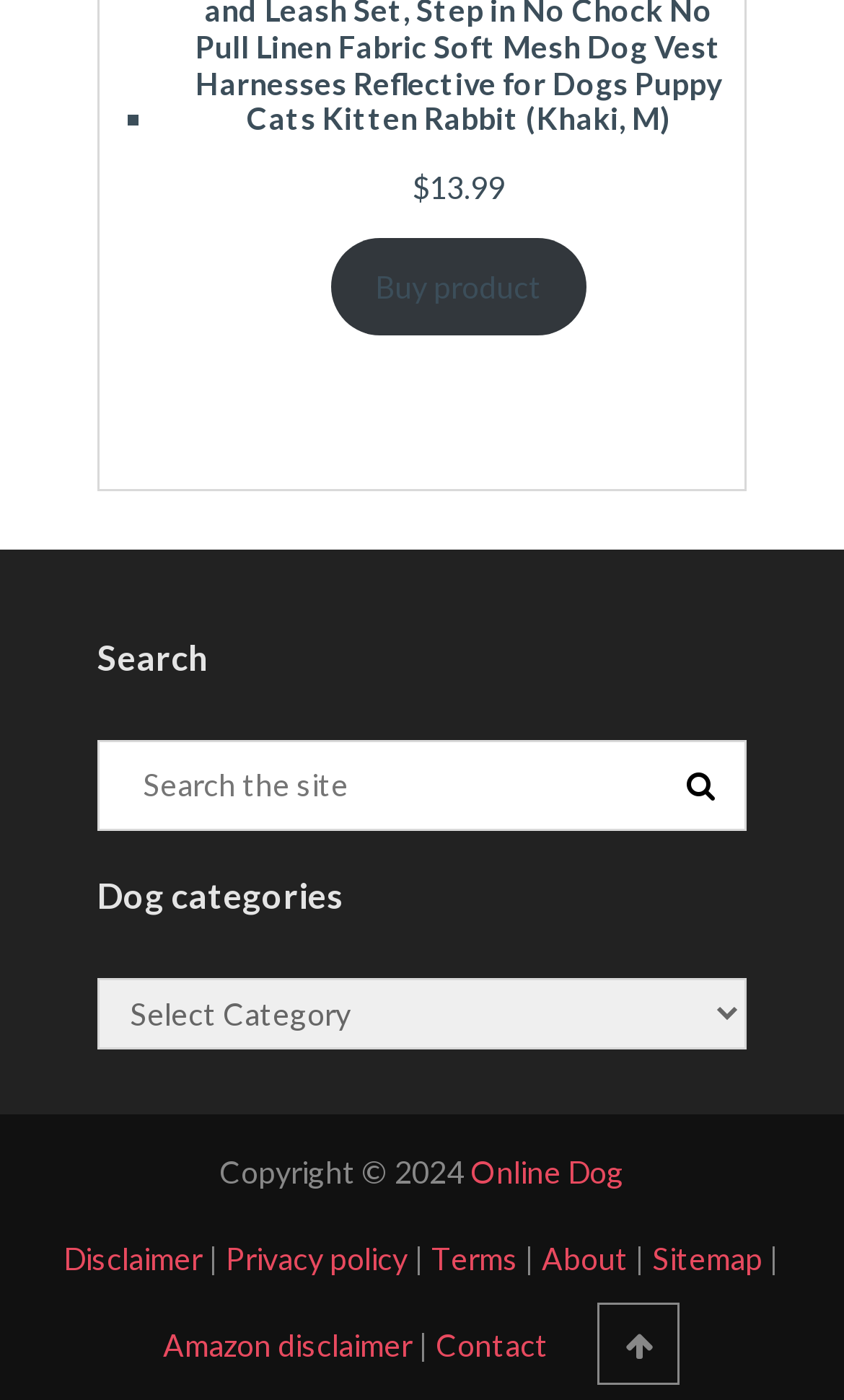Can you find the bounding box coordinates for the element that needs to be clicked to execute this instruction: "Buy product"? The coordinates should be given as four float numbers between 0 and 1, i.e., [left, top, right, bottom].

[0.445, 0.191, 0.642, 0.217]